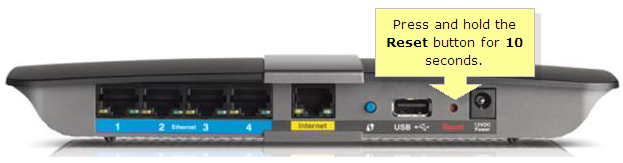How many Ethernet ports are on the router?
Using the image, give a concise answer in the form of a single word or short phrase.

4